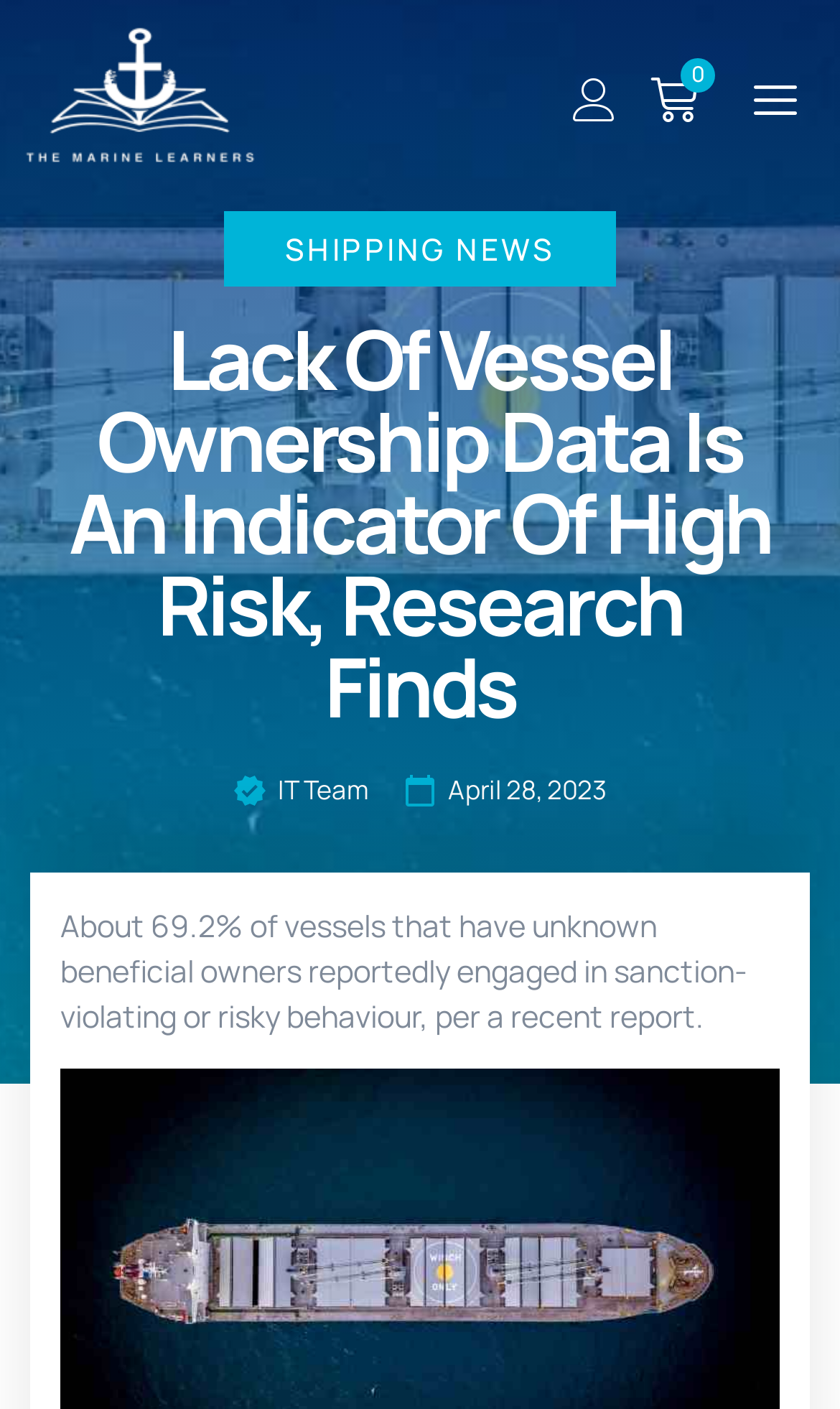Please find the bounding box for the UI element described by: "Shipping News".

[0.339, 0.163, 0.661, 0.192]